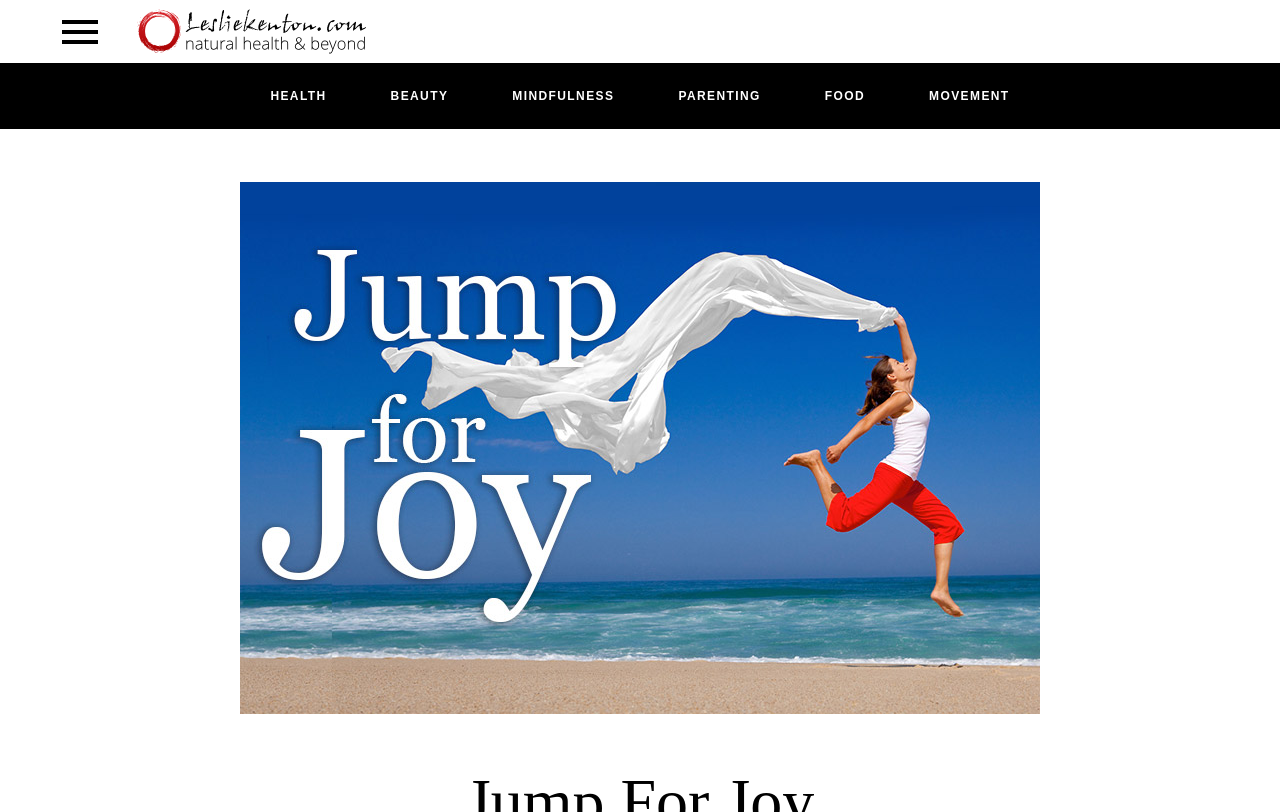What is the purpose of the rebounder exercises?
Using the image, provide a detailed and thorough answer to the question.

The meta description mentions 'Transform your body in a fun & effective way with rebounder exercises' and 'get fit like', which suggests that the purpose of the rebounder exercises is to achieve fitness or weight loss, which is why the answer is 'Fitness'.